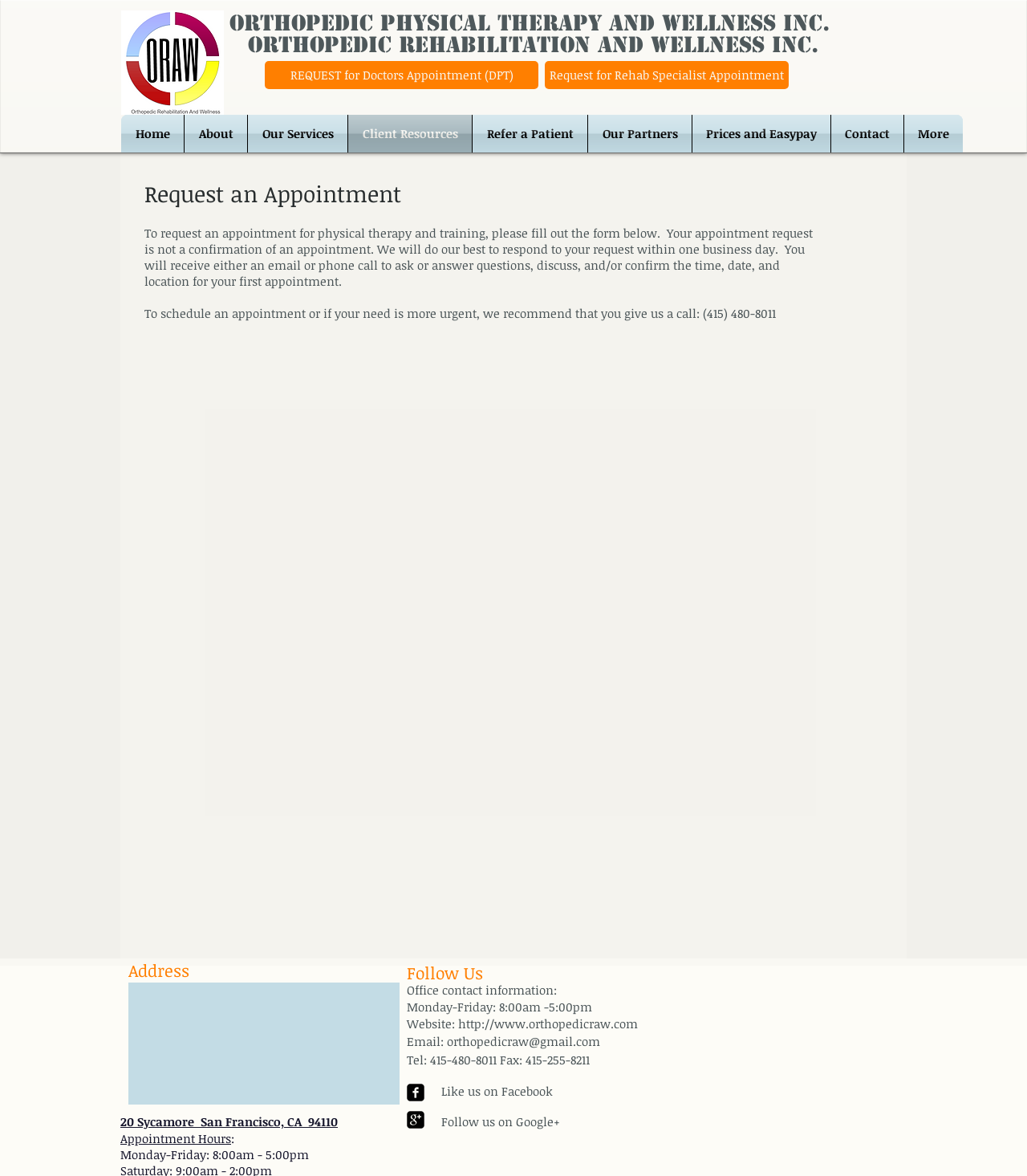Using the provided element description: "About", identify the bounding box coordinates. The coordinates should be four floats between 0 and 1 in the order [left, top, right, bottom].

[0.18, 0.098, 0.241, 0.13]